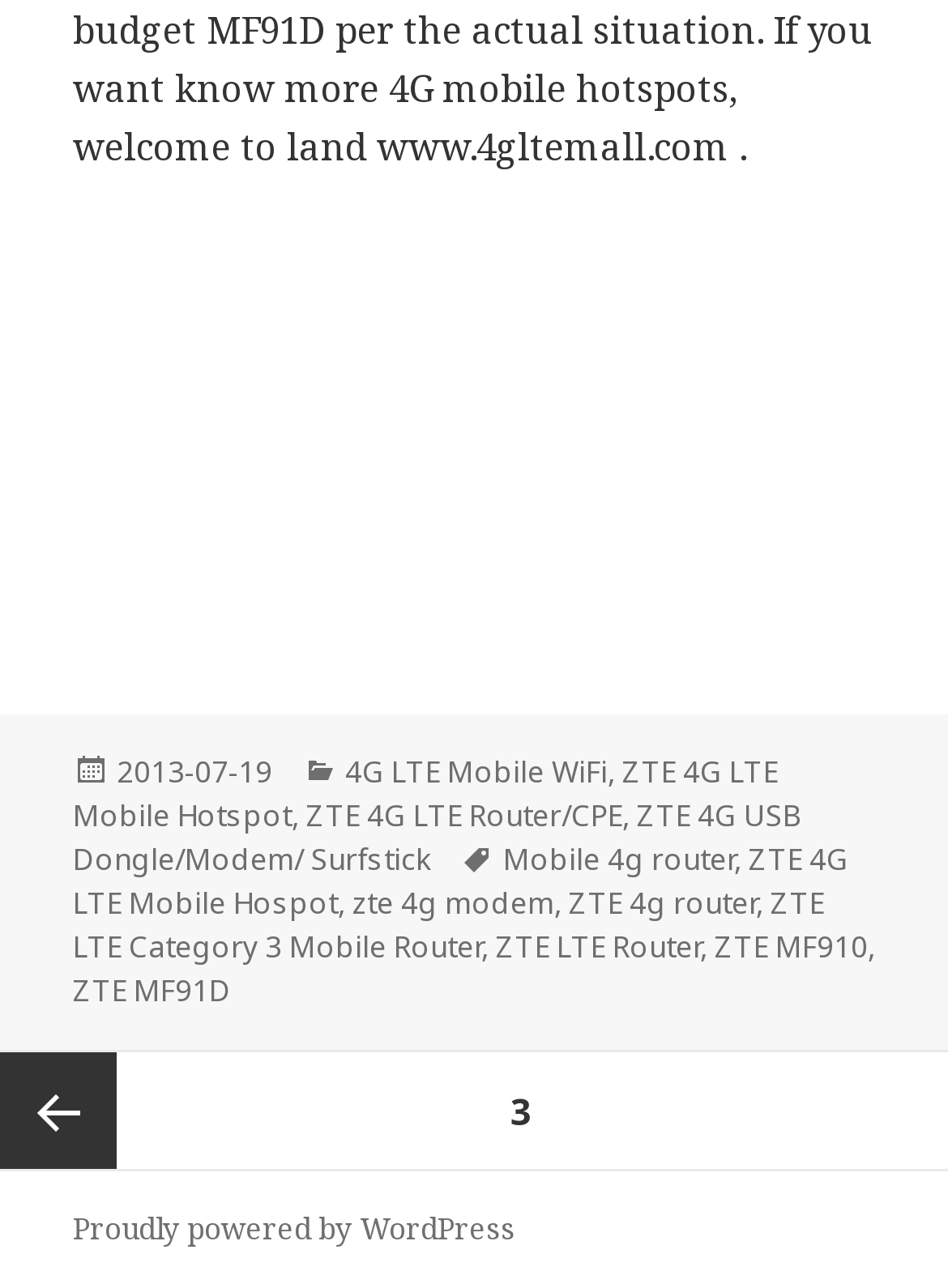Given the description "ZTE LTE Router", determine the bounding box of the corresponding UI element.

[0.523, 0.719, 0.738, 0.753]